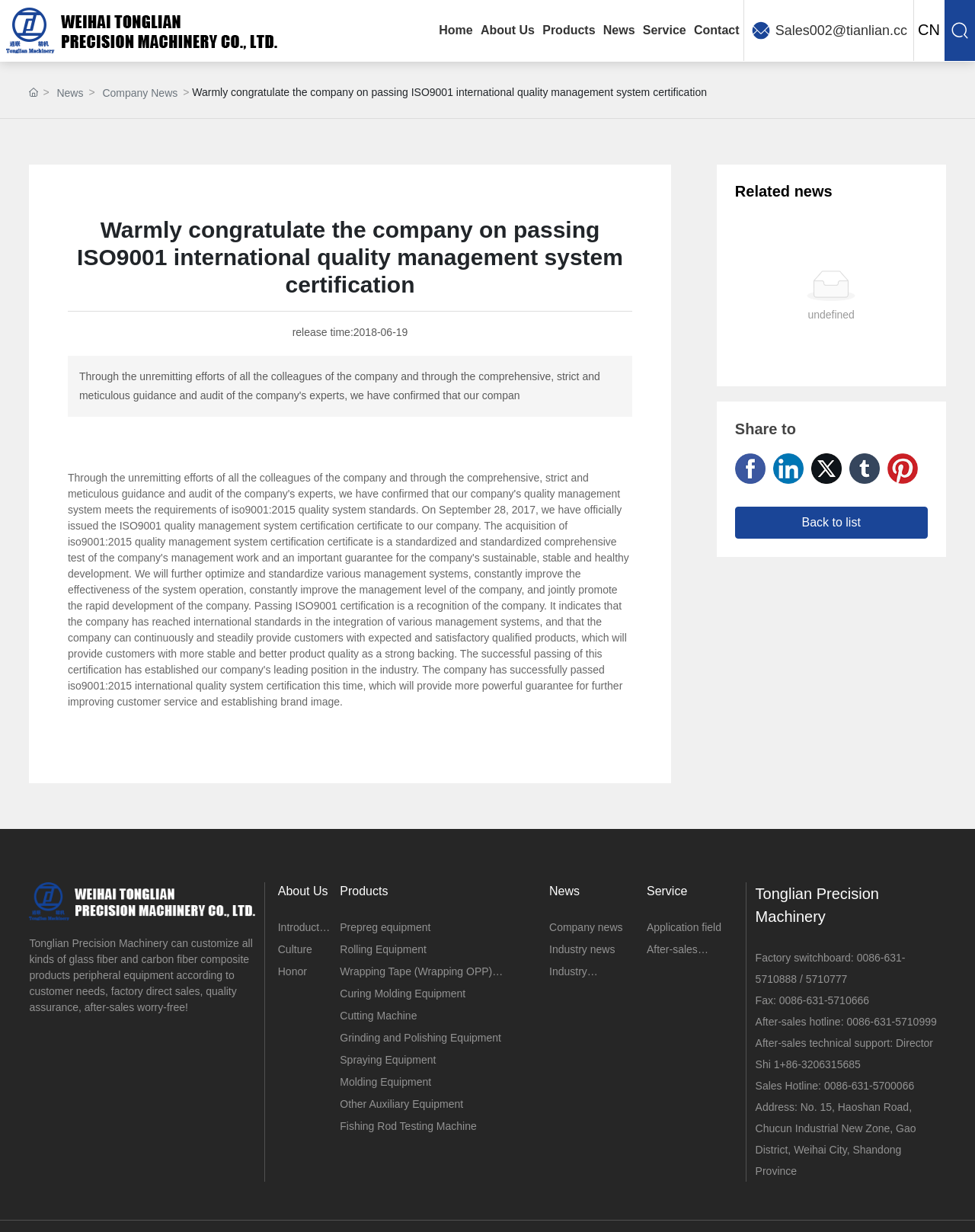Determine the bounding box coordinates of the target area to click to execute the following instruction: "Contact us through Sales002@tianlian.cc."

[0.795, 0.0, 0.93, 0.049]